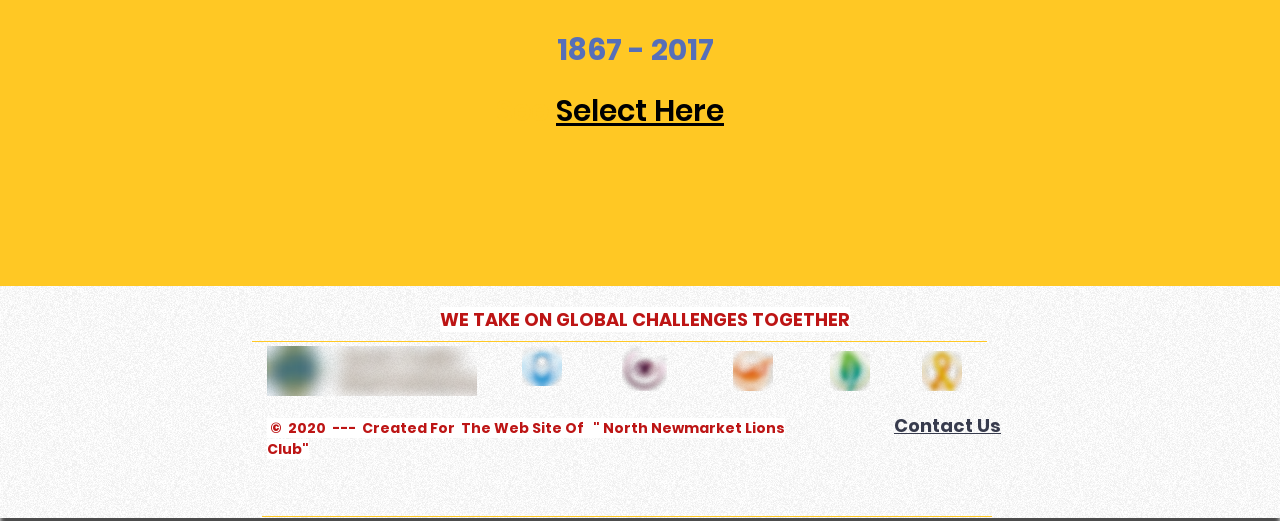What is the purpose of the 'Contact Us' link? Based on the image, give a response in one word or a short phrase.

To contact the organization